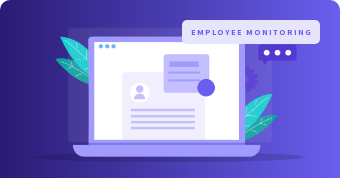Describe the image thoroughly.

The image features a visually engaging graphic showcasing the concept of employee monitoring. It depicts a laptop displaying user-centric information, including a profile icon and text elements, suggesting communication or feedback. Notably, the top of the screen highlights the text "EMPLOYEE MONITORING" in a bold font, emphasizing the focus of the software or service illustrated. The background uses a soothing gradient of purples, complemented by stylized leaves that add an organic touch to the tech-centric theme. This imagery aligns with modern approaches to workforce management, indicating tools designed to enhance productivity and oversight in the workplace.